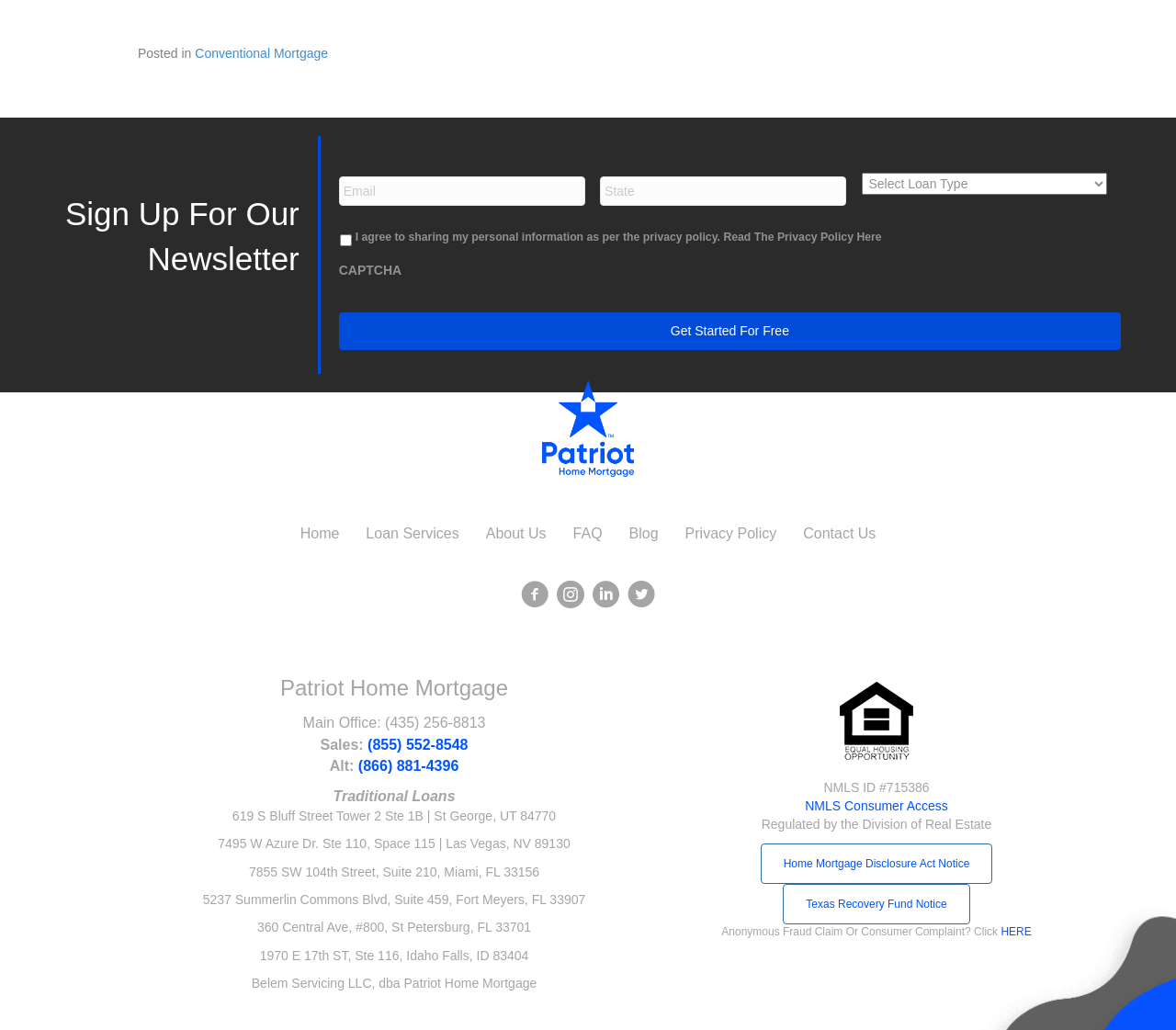Please identify the bounding box coordinates of the region to click in order to complete the task: "Select loan type". The coordinates must be four float numbers between 0 and 1, specified as [left, top, right, bottom].

[0.732, 0.168, 0.941, 0.189]